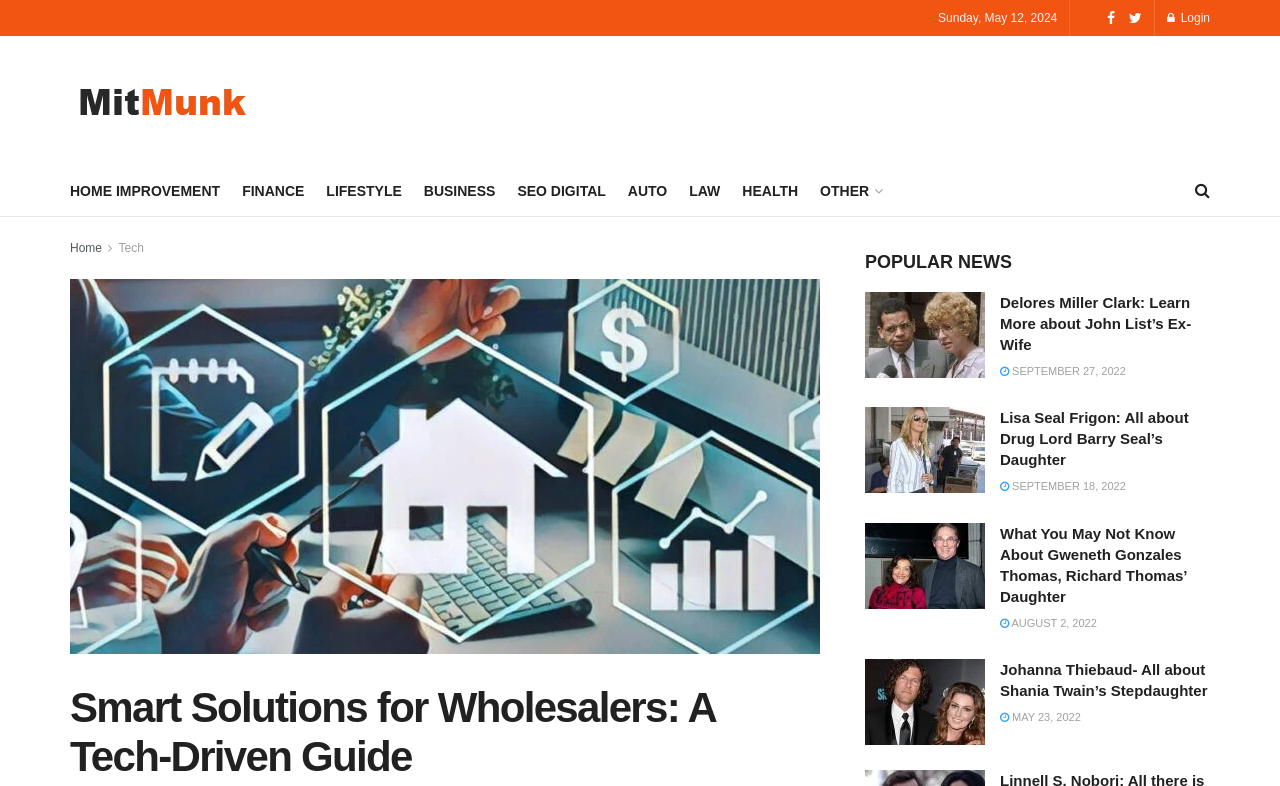Find the bounding box coordinates of the element I should click to carry out the following instruction: "Click on the 'Login' button".

[0.912, 0.0, 0.945, 0.046]